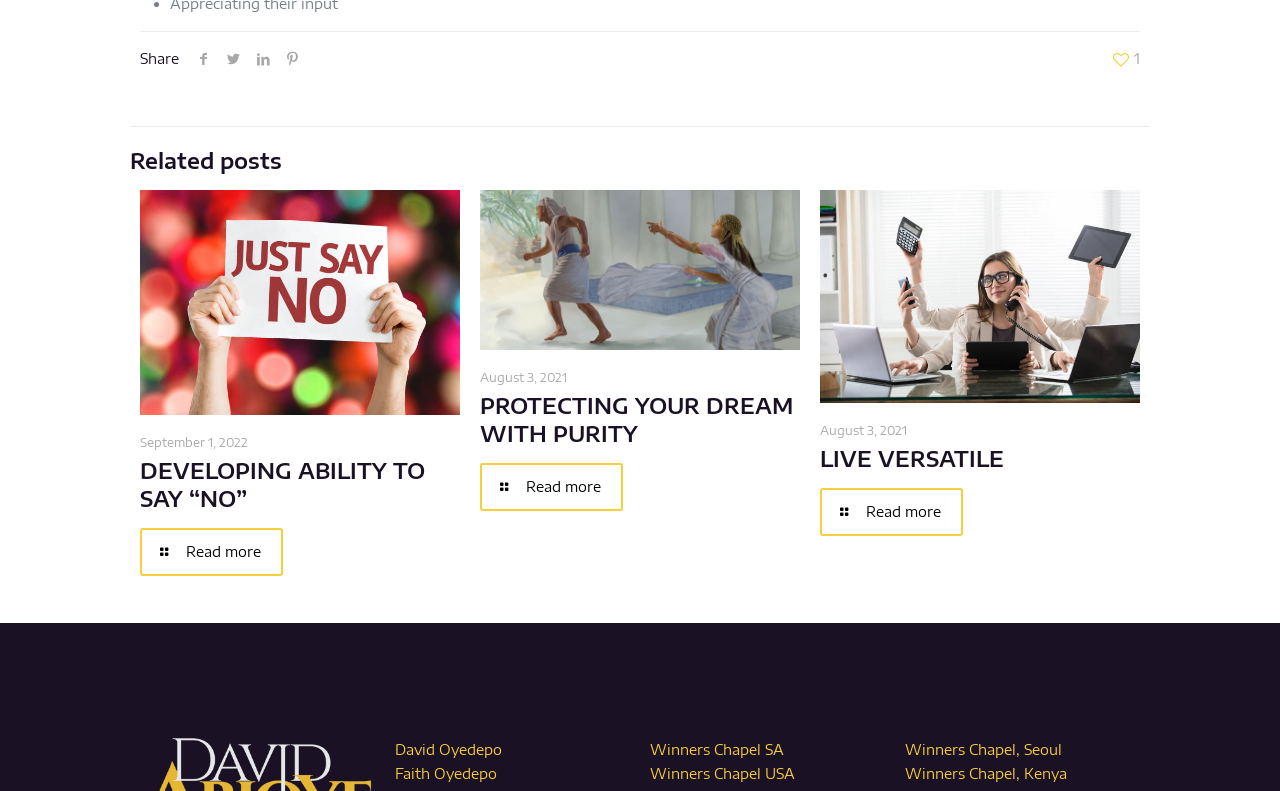Provide the bounding box coordinates of the UI element that matches the description: "1".

[0.867, 0.059, 0.89, 0.09]